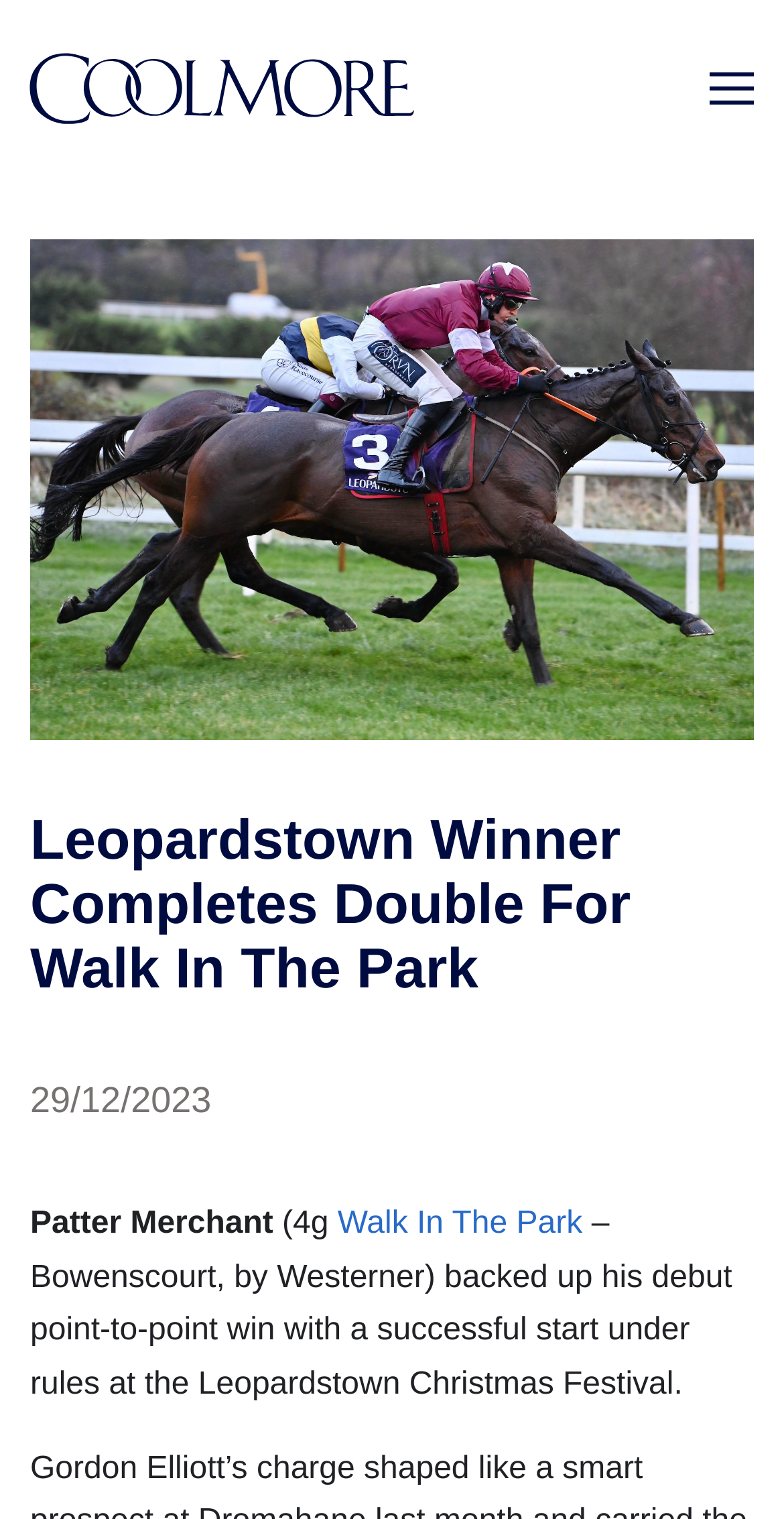Predict the bounding box coordinates of the UI element that matches this description: "aria-label="Coolmore homepage"". The coordinates should be in the format [left, top, right, bottom] with each value between 0 and 1.

[0.038, 0.02, 0.549, 0.101]